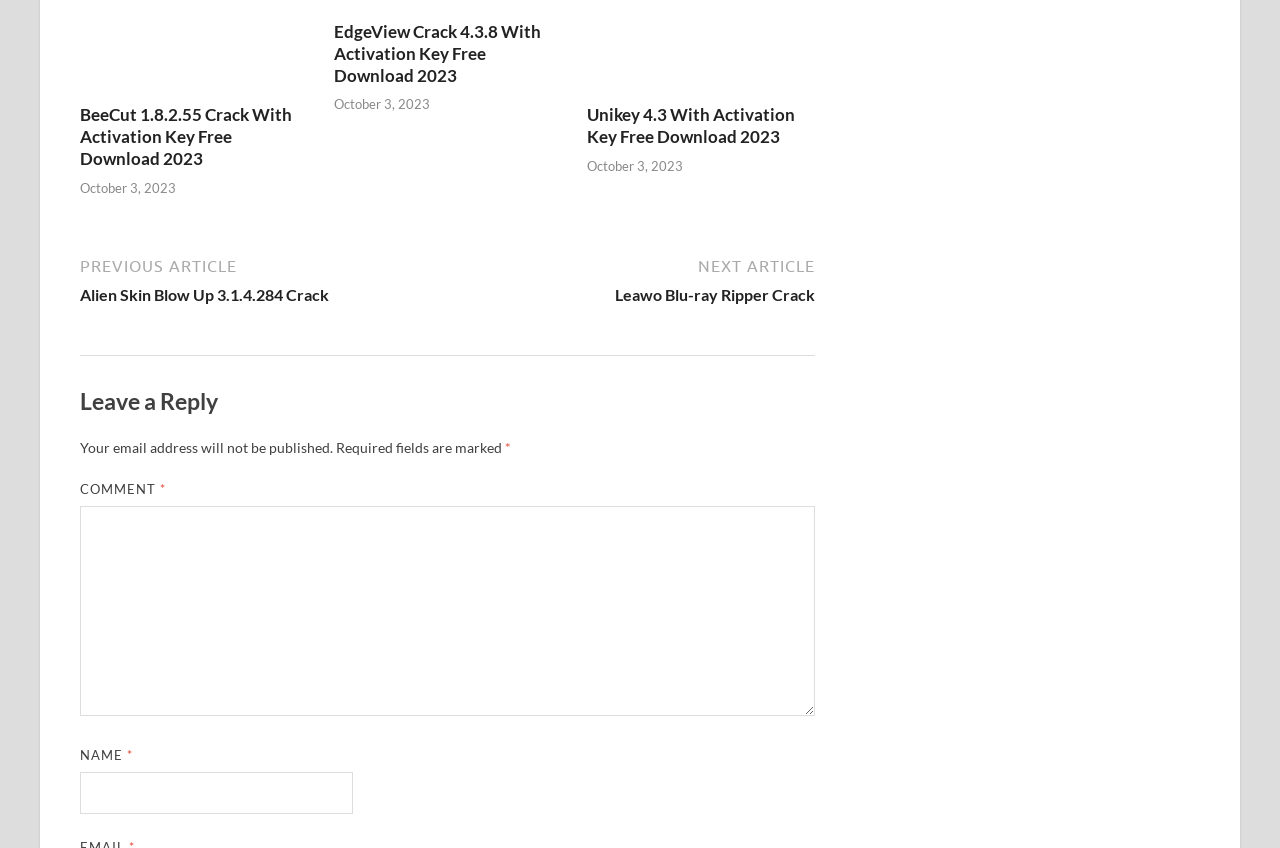Find and indicate the bounding box coordinates of the region you should select to follow the given instruction: "Leave a comment".

[0.062, 0.597, 0.637, 0.845]